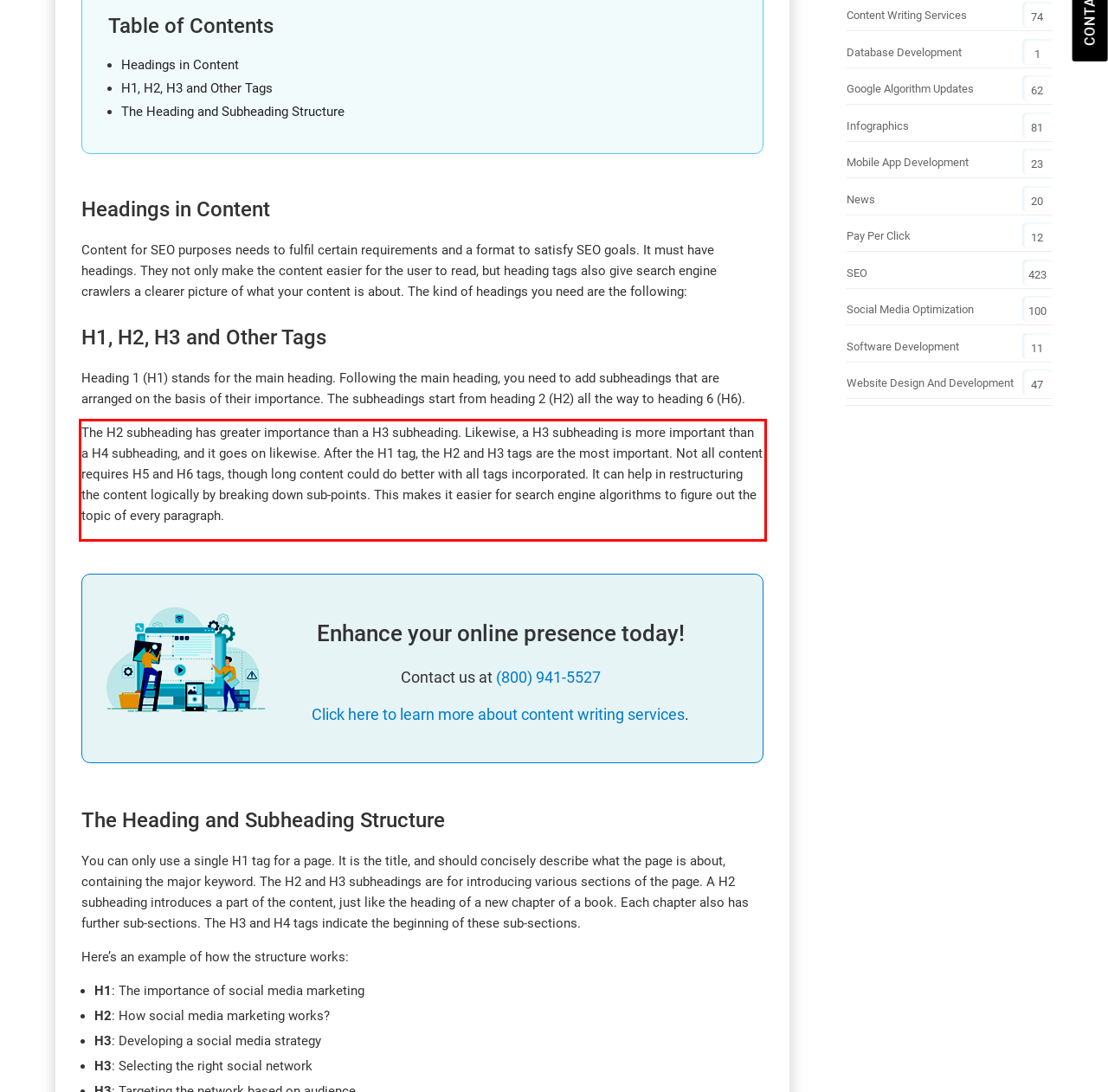Identify the red bounding box in the webpage screenshot and perform OCR to generate the text content enclosed.

The H2 subheading has greater importance than a H3 subheading. Likewise, a H3 subheading is more important than a H4 subheading, and it goes on likewise. After the H1 tag, the H2 and H3 tags are the most important. Not all content requires H5 and H6 tags, though long content could do better with all tags incorporated. It can help in restructuring the content logically by breaking down sub-points. This makes it easier for search engine algorithms to figure out the topic of every paragraph.